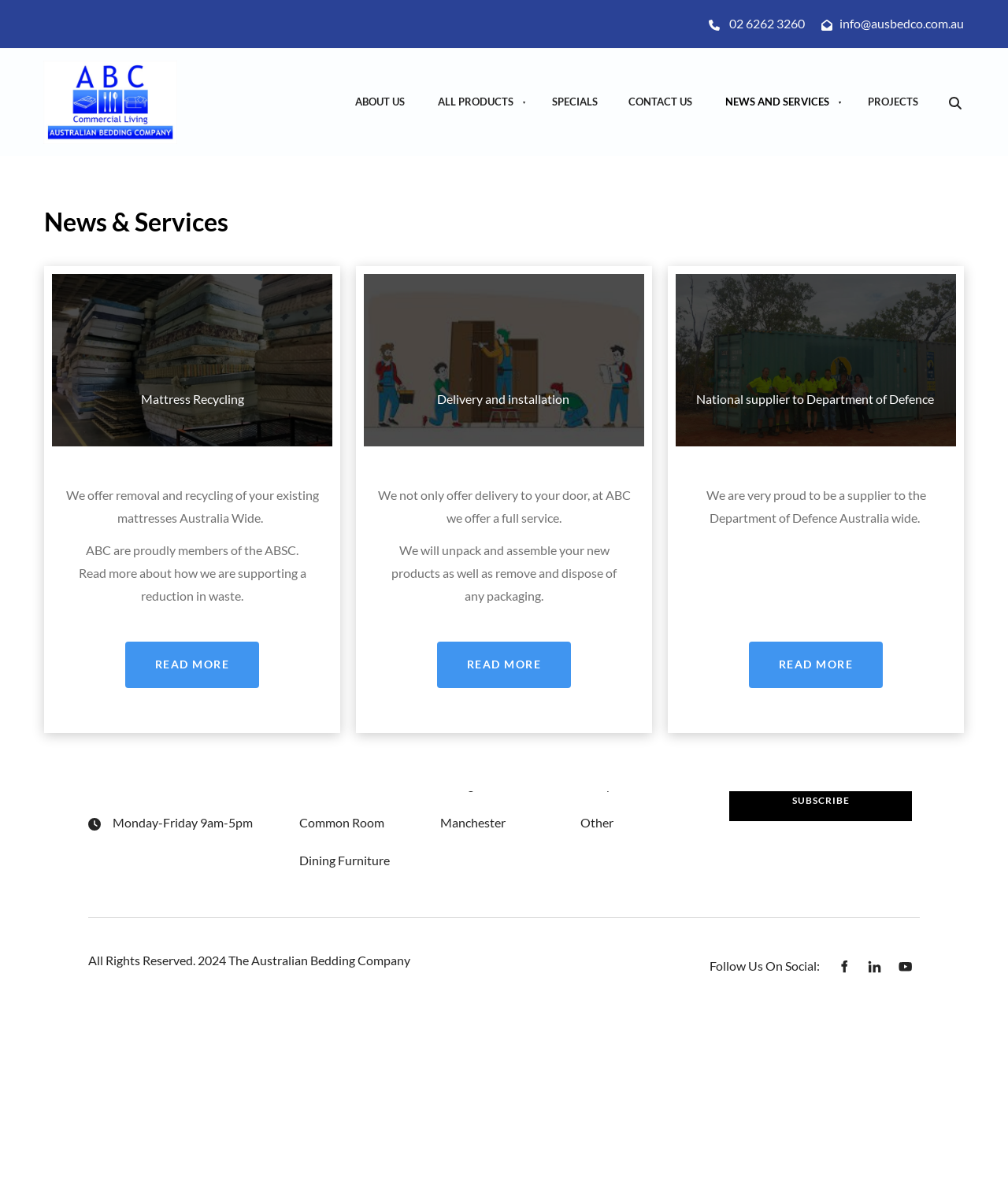Identify the bounding box coordinates of the element to click to follow this instruction: 'Click the 'ABOUT US' link'. Ensure the coordinates are four float values between 0 and 1, provided as [left, top, right, bottom].

[0.337, 0.068, 0.416, 0.105]